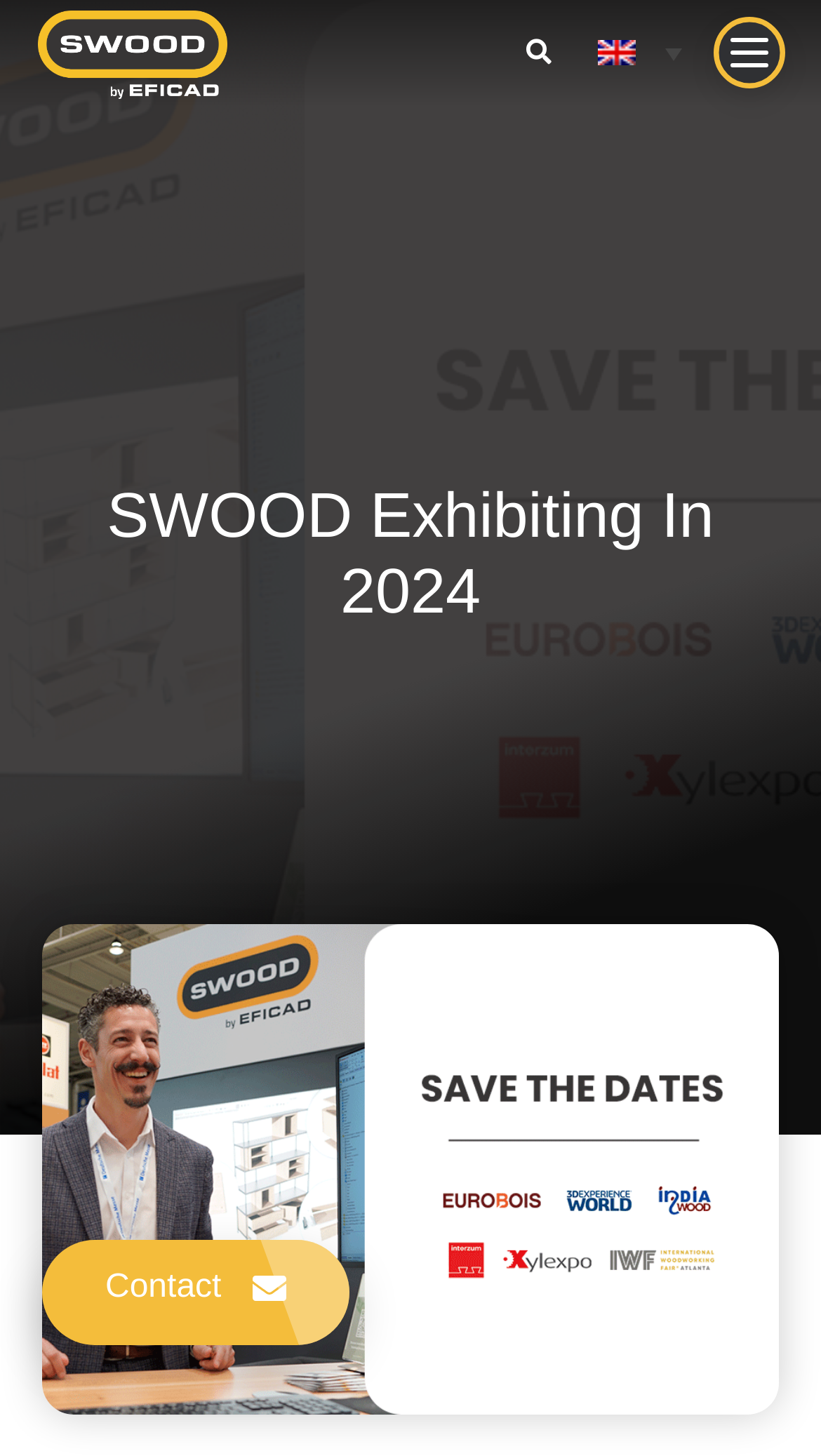Bounding box coordinates are specified in the format (top-left x, top-left y, bottom-right x, bottom-right y). All values are floating point numbers bounded between 0 and 1. Please provide the bounding box coordinate of the region this sentence describes: parent_node: Envoyer name="s" placeholder="Recherche…"

[0.487, 0.012, 0.549, 0.055]